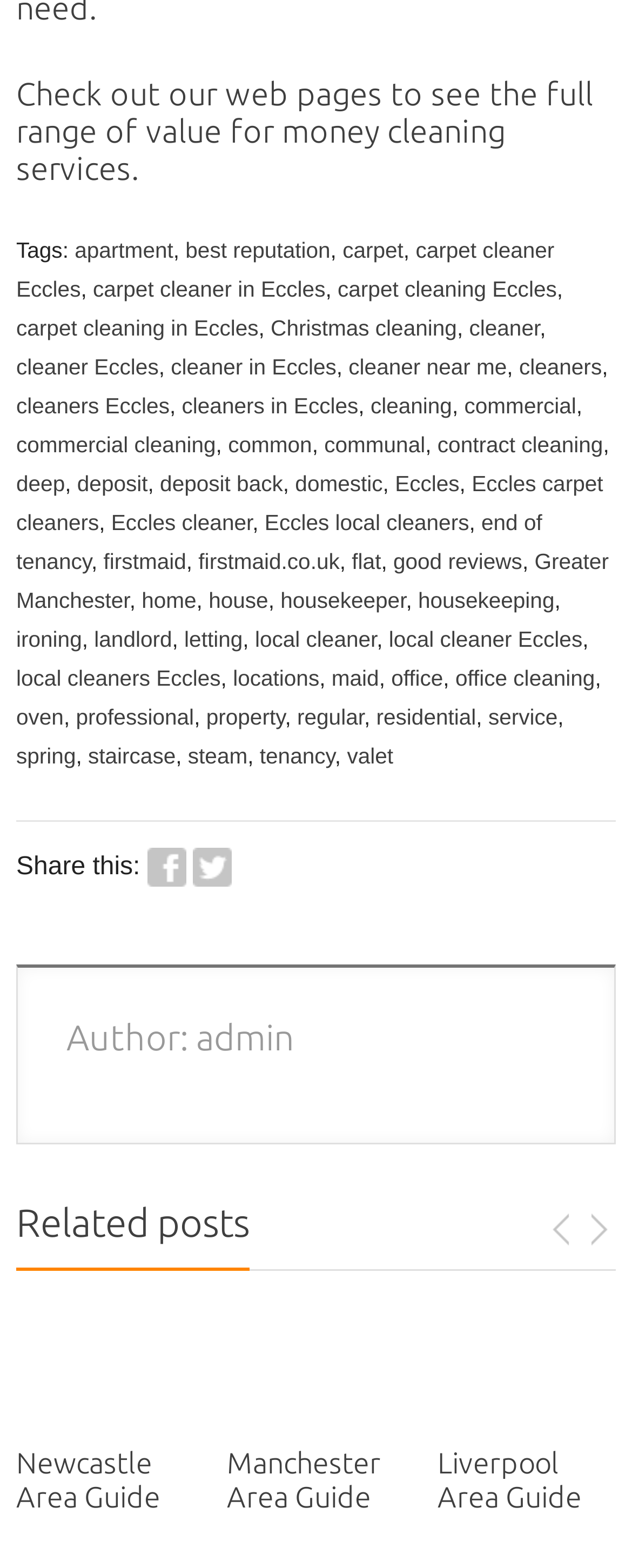Determine the bounding box coordinates of the element that should be clicked to execute the following command: "Learn more about 'Eccles local cleaners'".

[0.419, 0.326, 0.742, 0.341]